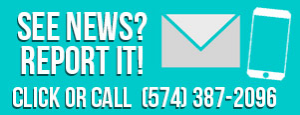Give a concise answer using only one word or phrase for this question:
What is the phone number provided on the banner?

(574) 387-2096